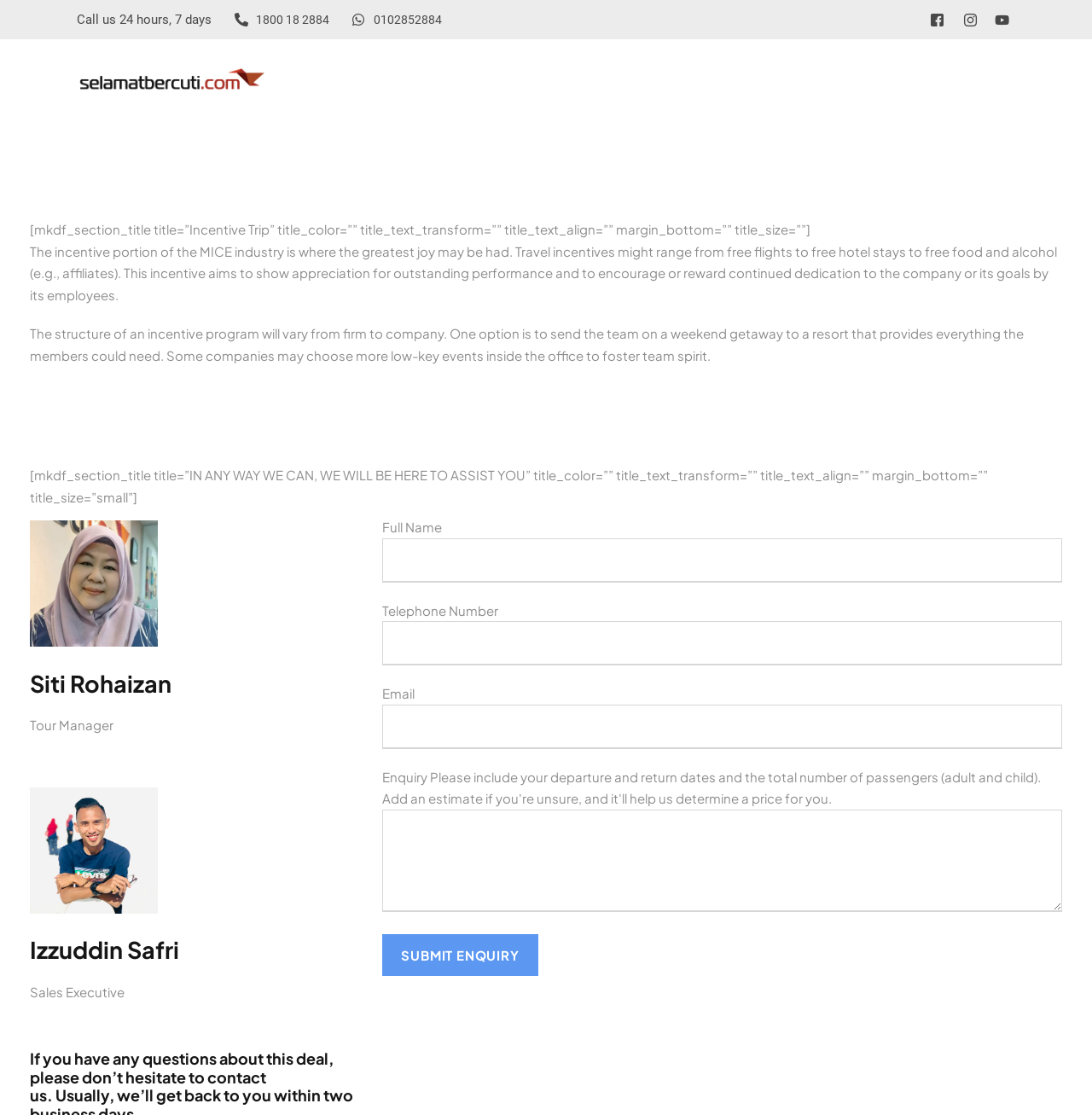Please provide the bounding box coordinates for the element that needs to be clicked to perform the instruction: "View Youtube channel". The coordinates must consist of four float numbers between 0 and 1, formatted as [left, top, right, bottom].

[0.905, 0.006, 0.929, 0.029]